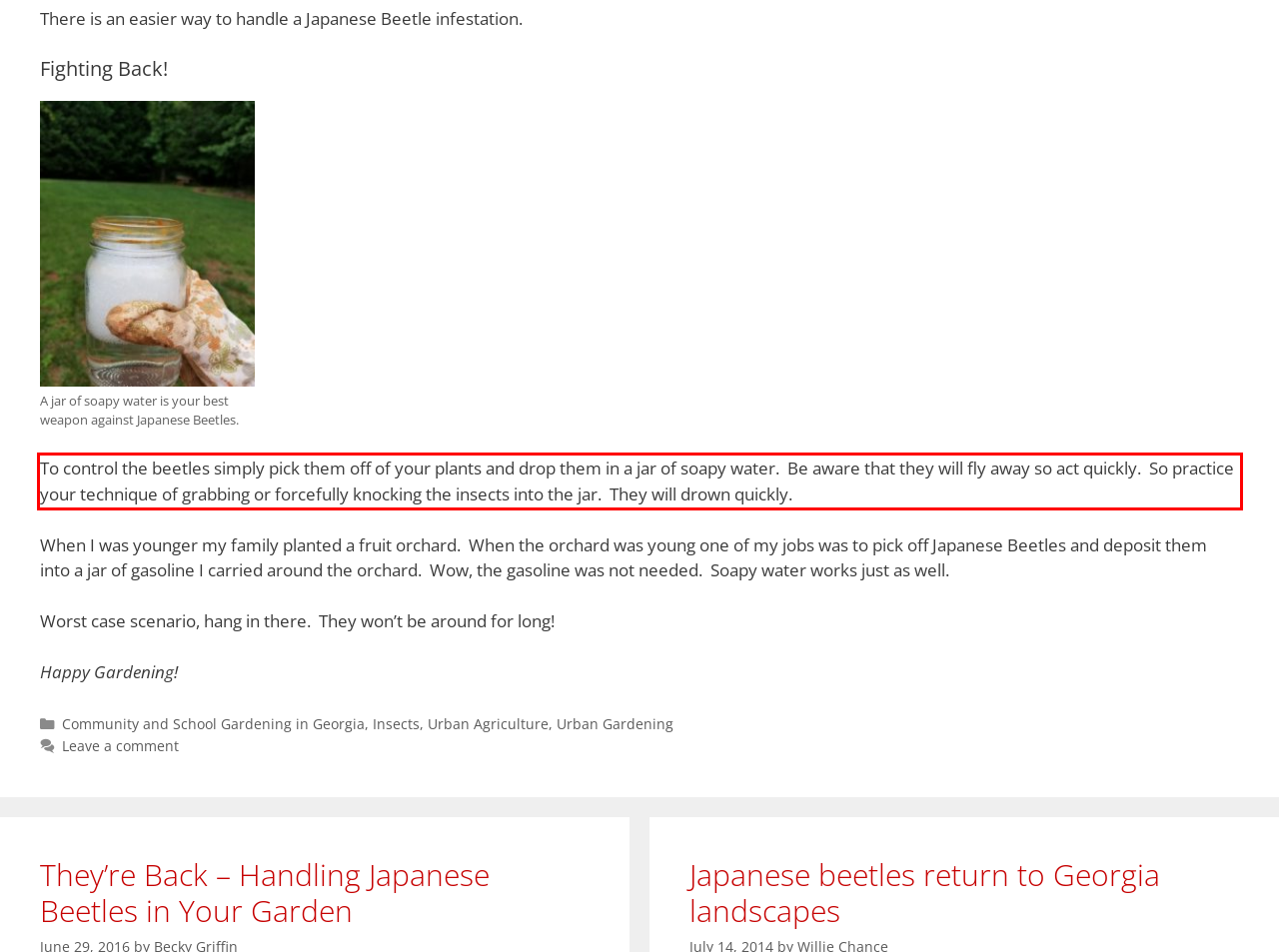Examine the screenshot of the webpage, locate the red bounding box, and perform OCR to extract the text contained within it.

To control the beetles simply pick them off of your plants and drop them in a jar of soapy water. Be aware that they will fly away so act quickly. So practice your technique of grabbing or forcefully knocking the insects into the jar. They will drown quickly.